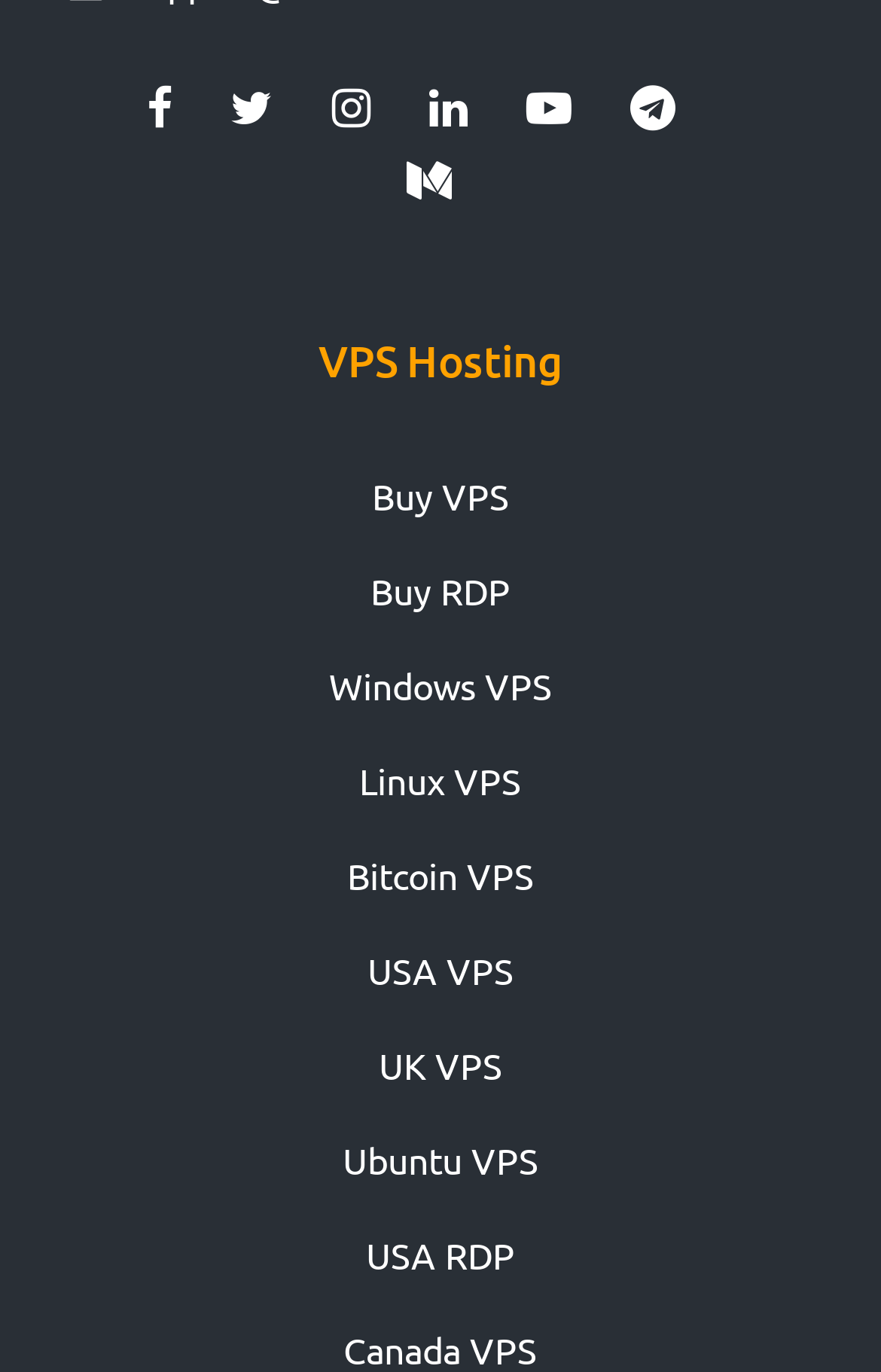Determine the bounding box coordinates of the element's region needed to click to follow the instruction: "Explore Windows VPS options". Provide these coordinates as four float numbers between 0 and 1, formatted as [left, top, right, bottom].

[0.373, 0.483, 0.627, 0.516]